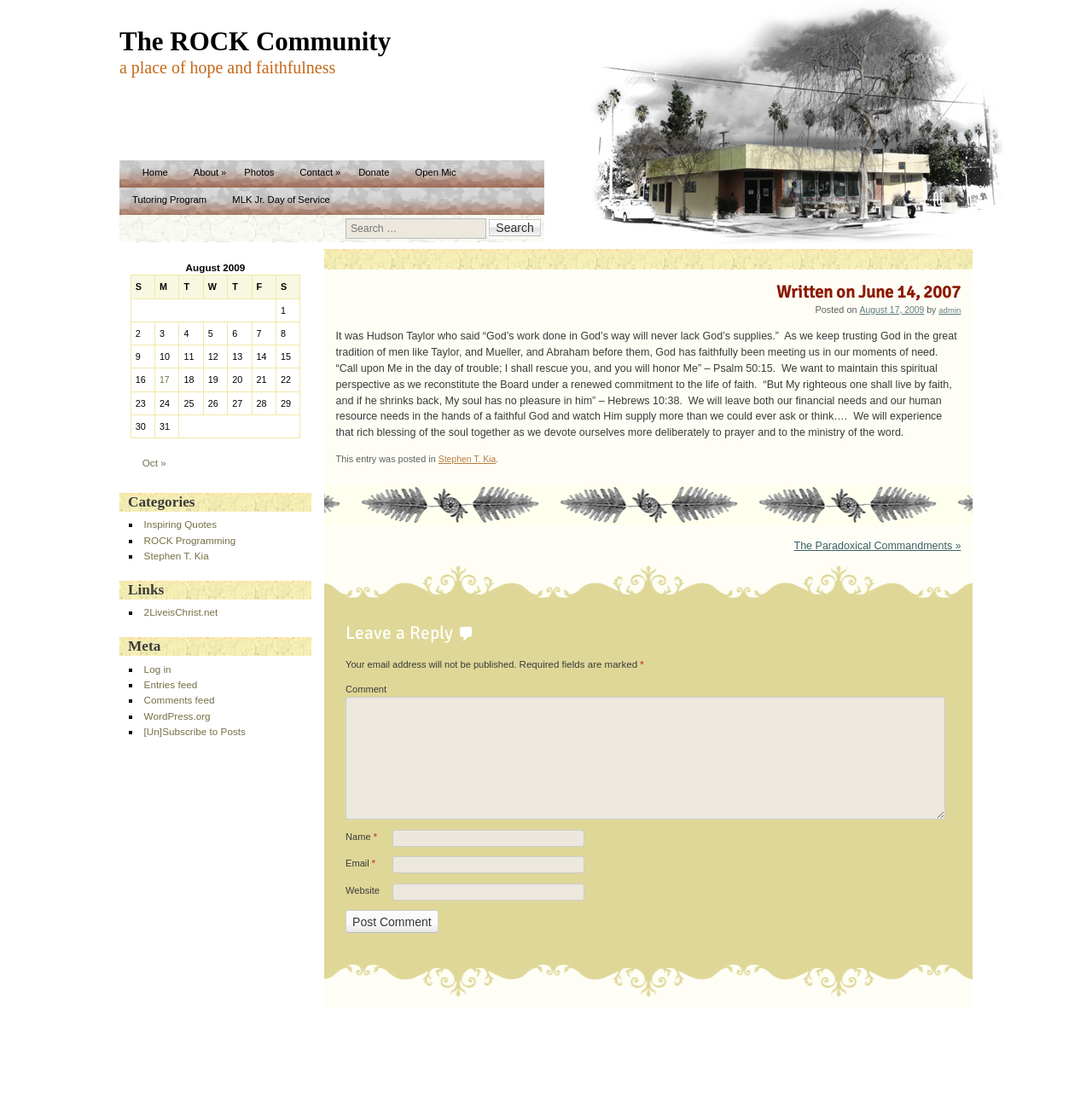Using the provided description parent_node: Name * name="author", find the bounding box coordinates for the UI element. Provide the coordinates in (top-left x, top-left y, bottom-right x, bottom-right y) format, ensuring all values are between 0 and 1.

[0.36, 0.753, 0.535, 0.769]